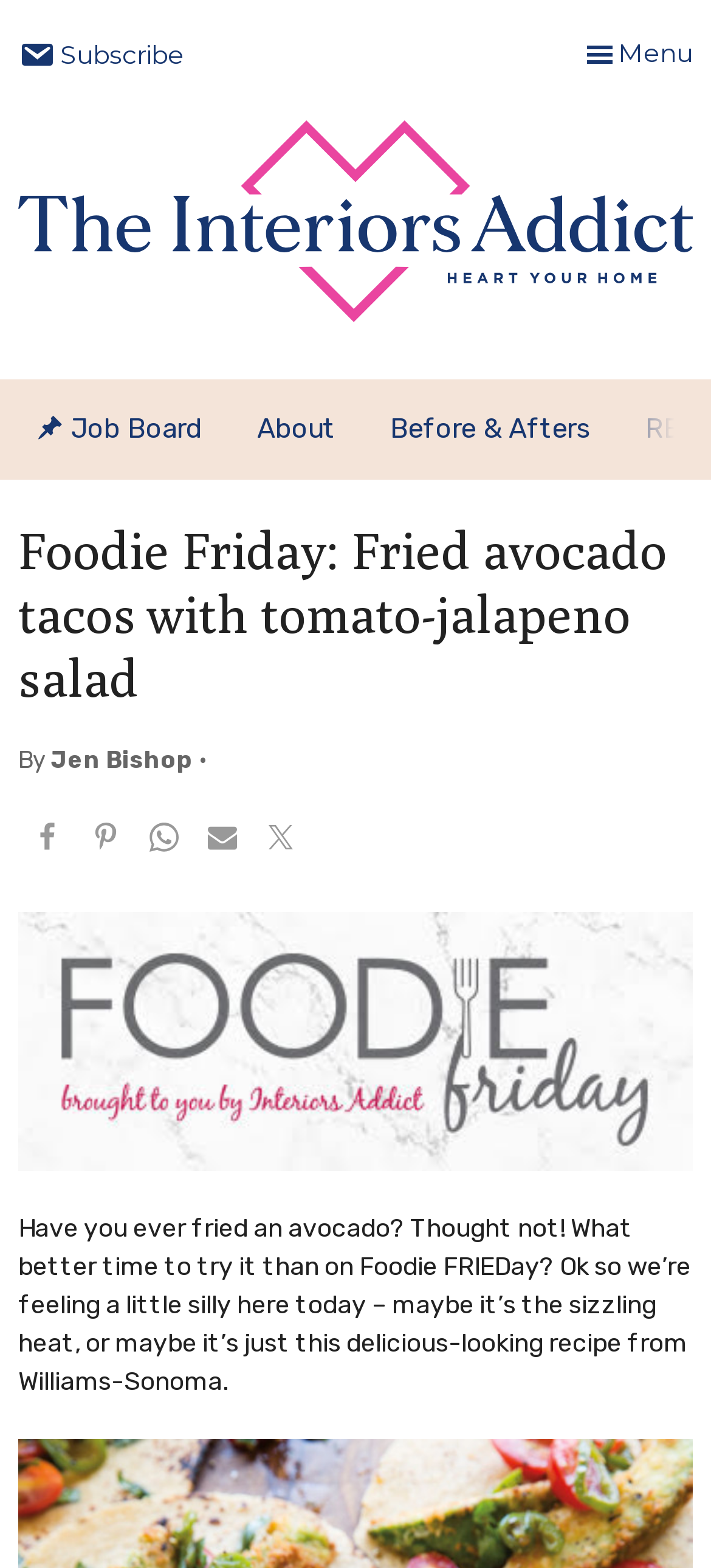What is the purpose of the button at the top-right corner?
Please respond to the question thoroughly and include all relevant details.

I looked at the top-right corner of the webpage and found a button with the text 'Toggle Menu'. This suggests that the purpose of the button is to toggle the menu, likely to show or hide the navigation menu.